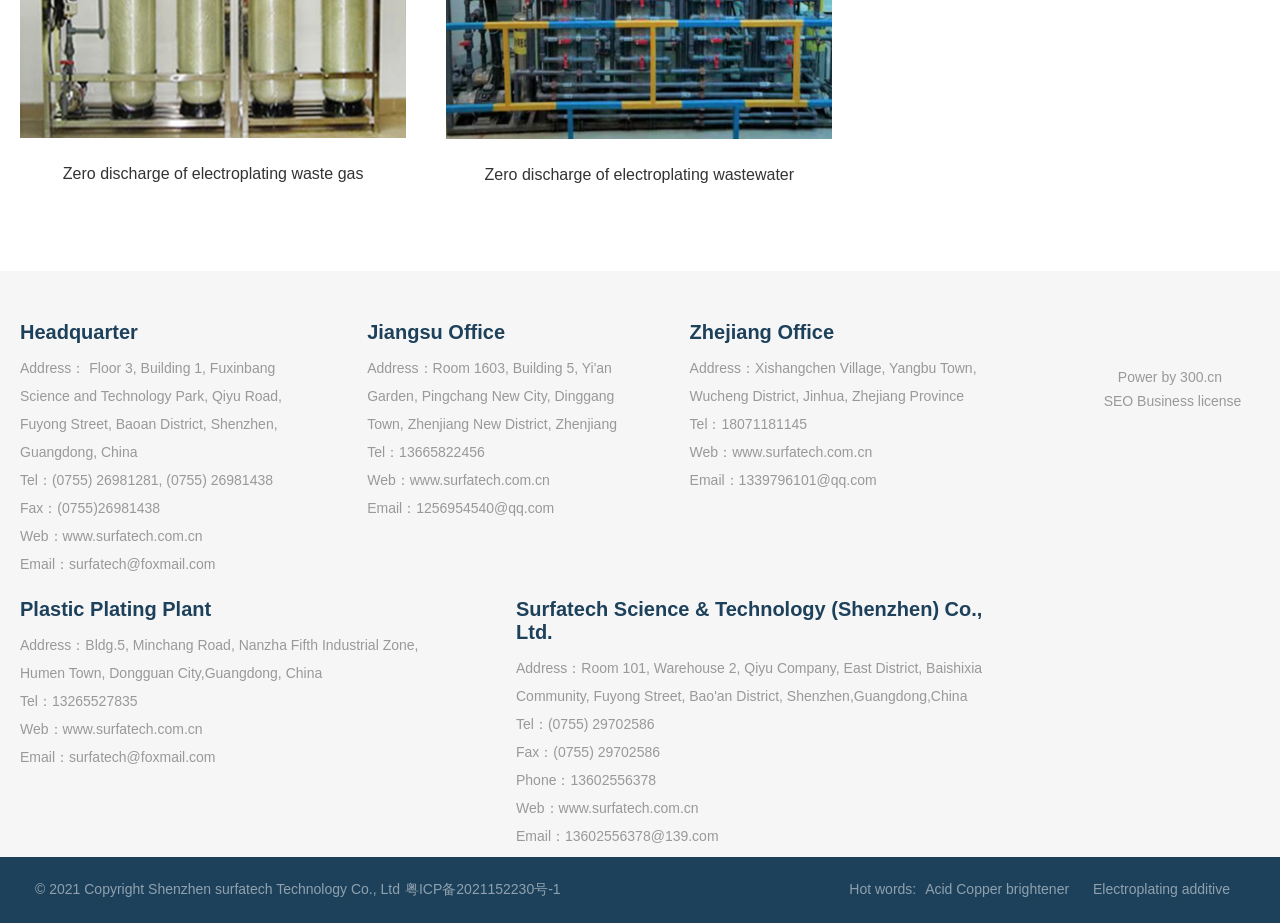Identify the bounding box coordinates of the element that should be clicked to fulfill this task: "Follow the company on social media". The coordinates should be provided as four float numbers between 0 and 1, i.e., [left, top, right, bottom].

[0.853, 0.353, 0.975, 0.37]